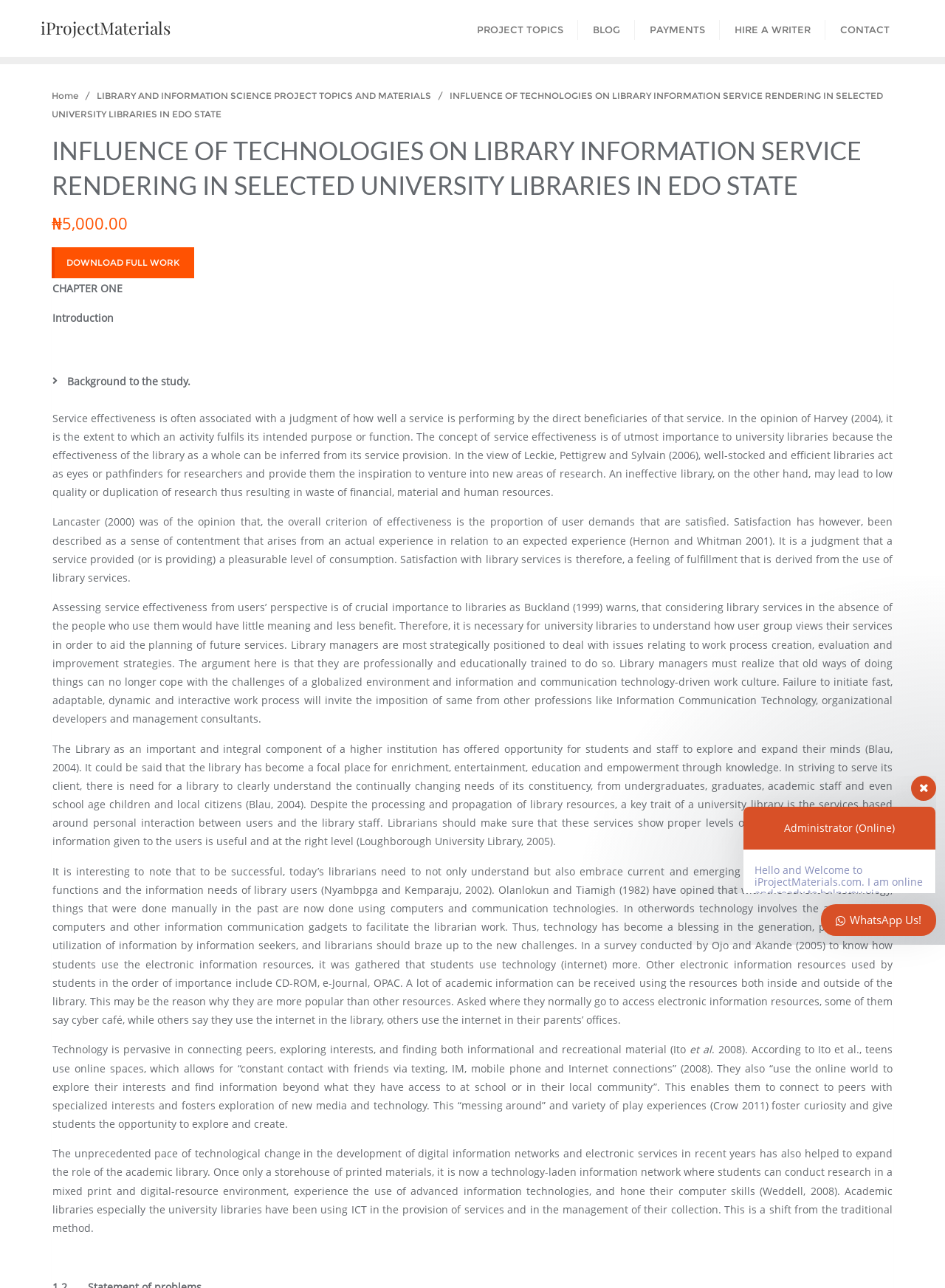What is the topic of the project?
Please look at the screenshot and answer using one word or phrase.

Influence of technologies on library information service rendering